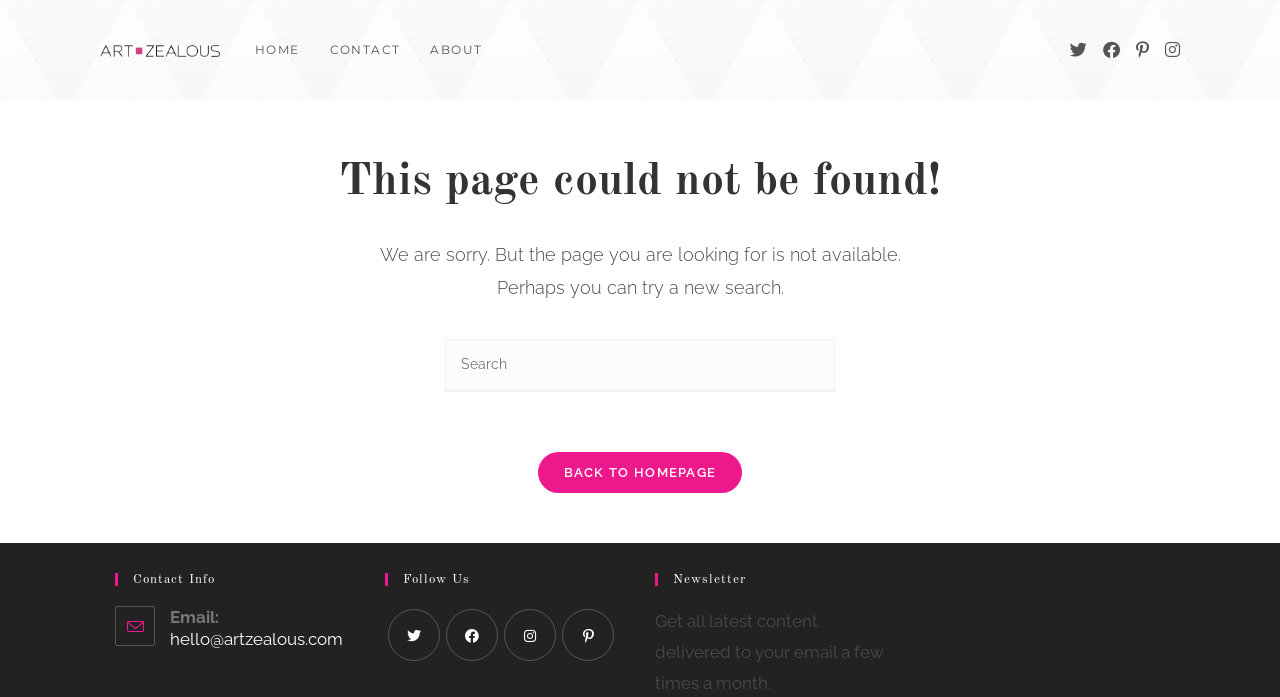Please reply with a single word or brief phrase to the question: 
What is the name of the website?

Art Zealous